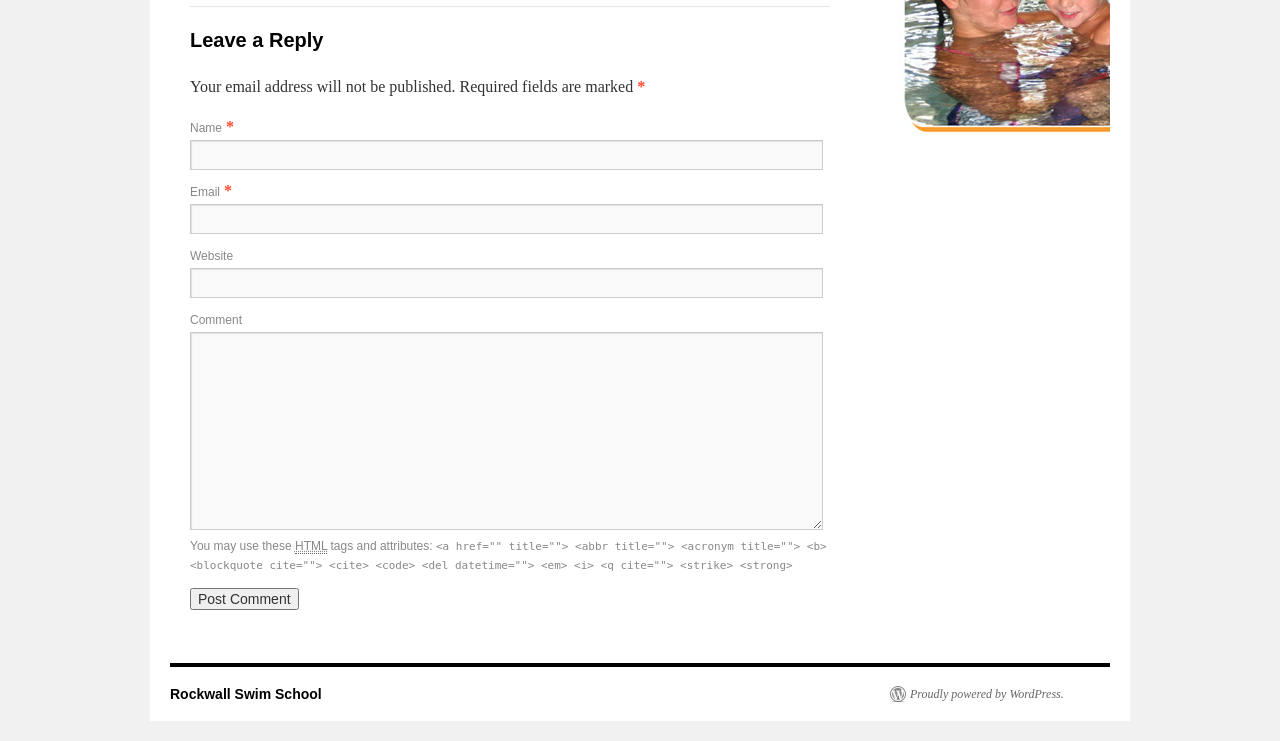What is the function of the button at the bottom?
Refer to the screenshot and deliver a thorough answer to the question presented.

The button at the bottom of the form is labeled 'Post Comment', indicating that it is used to submit the comment once the form is filled in.